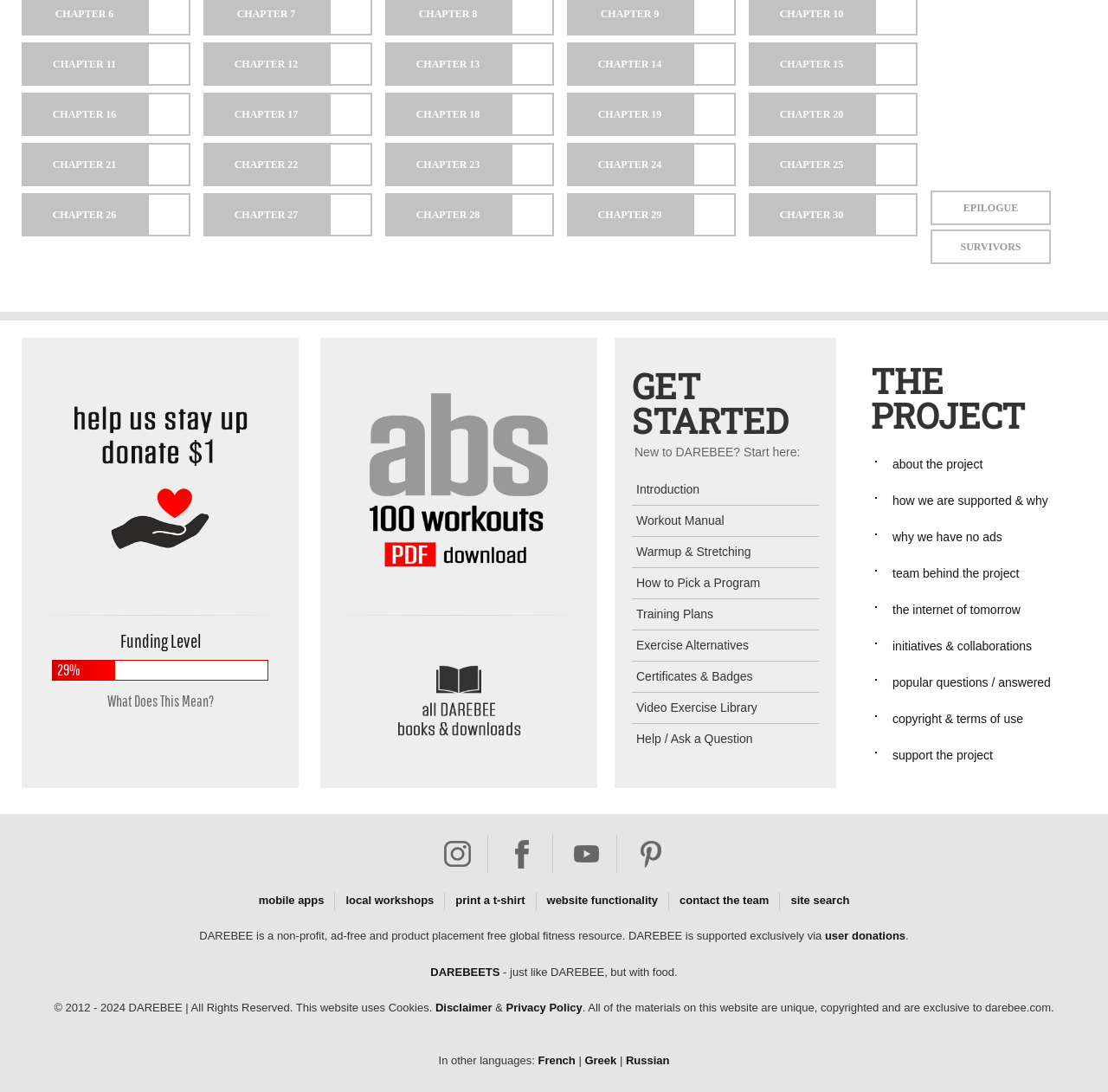Provide the bounding box coordinates of the HTML element described as: "Help / Ask a Question". The bounding box coordinates should be four float numbers between 0 and 1, i.e., [left, top, right, bottom].

[0.57, 0.663, 0.739, 0.691]